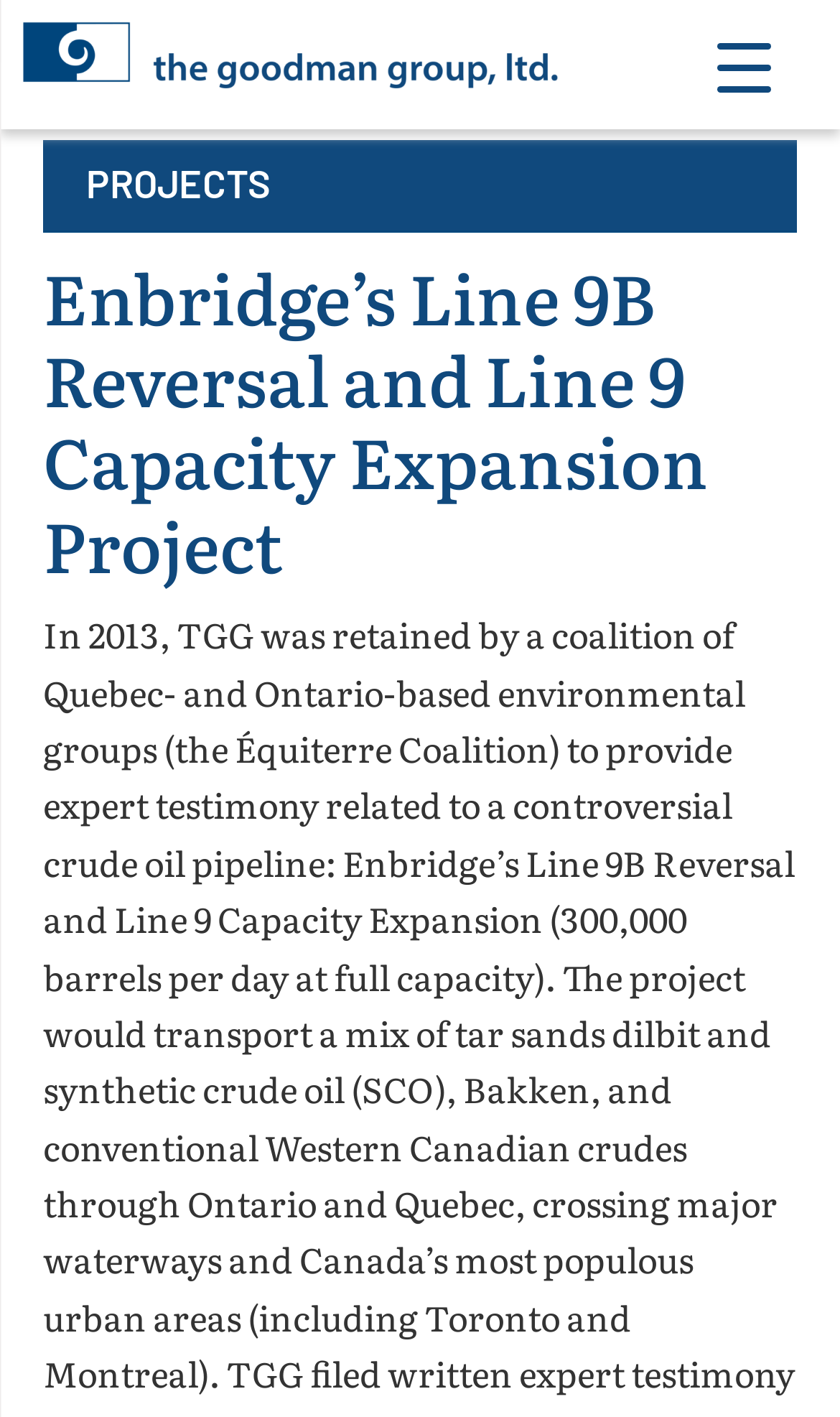How many main sections are there on the webpage?
Examine the image and provide an in-depth answer to the question.

There are two main sections on the webpage, one is the header section at the top which contains the logo, search box, and menu trigger, and the other is the content section below which contains the project information.